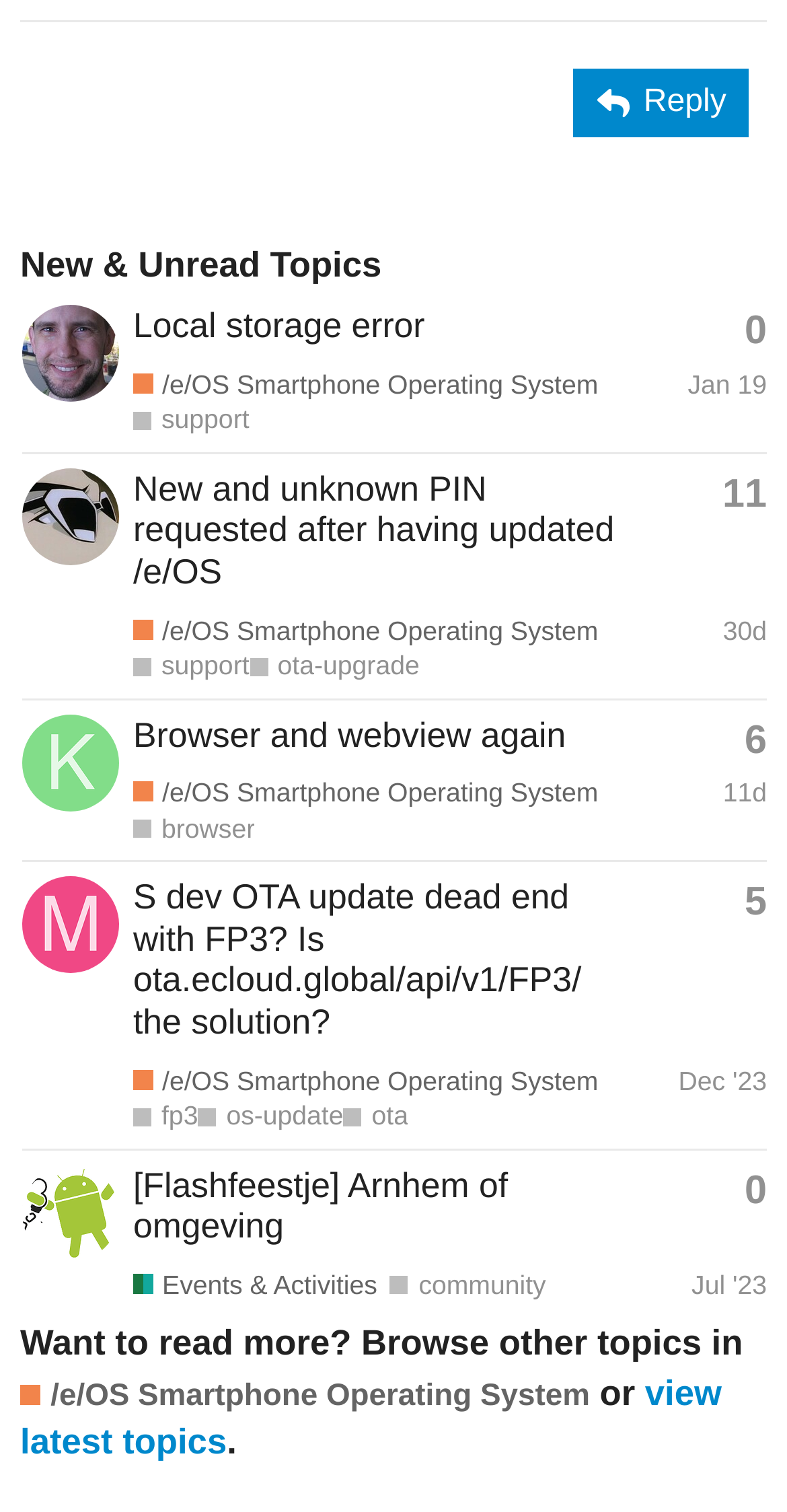Identify the bounding box coordinates for the region of the element that should be clicked to carry out the instruction: "Enter search query". The bounding box coordinates should be four float numbers between 0 and 1, i.e., [left, top, right, bottom].

None